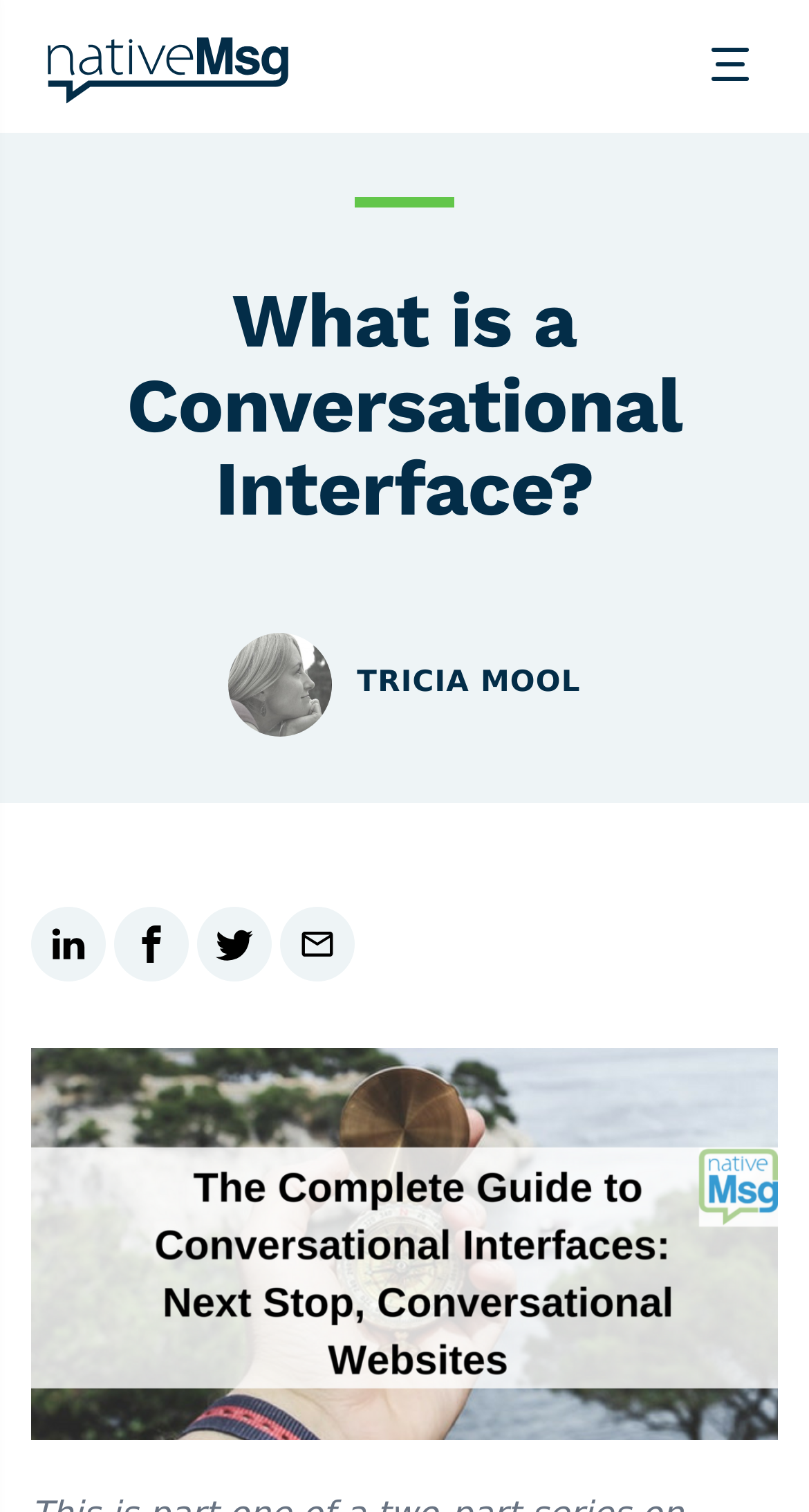What is the topic of the article?
Answer the question with a detailed explanation, including all necessary information.

The topic of the article can be inferred from the heading element 'What is a Conversational Interface?' and the image element that appears below it, which has a description 'What is Conversational UI? Detailed guide for businesses, image of hand holding compass'. This suggests that the article is about conversational interfaces and their application in businesses.